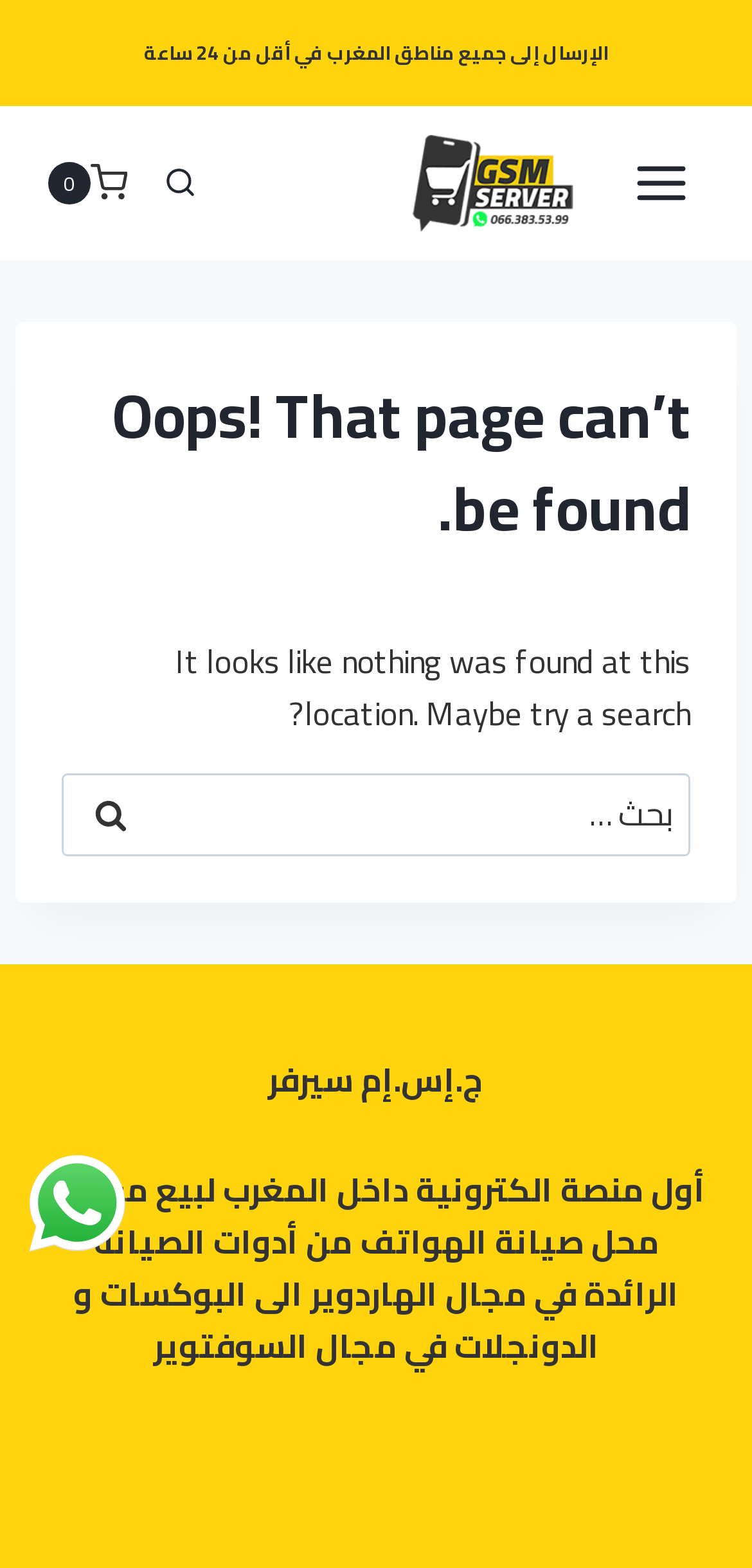Specify the bounding box coordinates (top-left x, top-left y, bottom-right x, bottom-right y) of the UI element in the screenshot that matches this description: Toggle Menu

[0.819, 0.092, 0.938, 0.142]